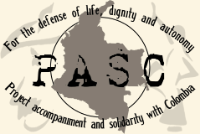What is the main goal of PASC?
Please answer the question as detailed as possible based on the image.

The logo of PASC symbolizes their commitment to defending the rights, autonomy, and dignity of rural communities in Colombia, which implies that the main goal of PASC is to defend and support these communities.